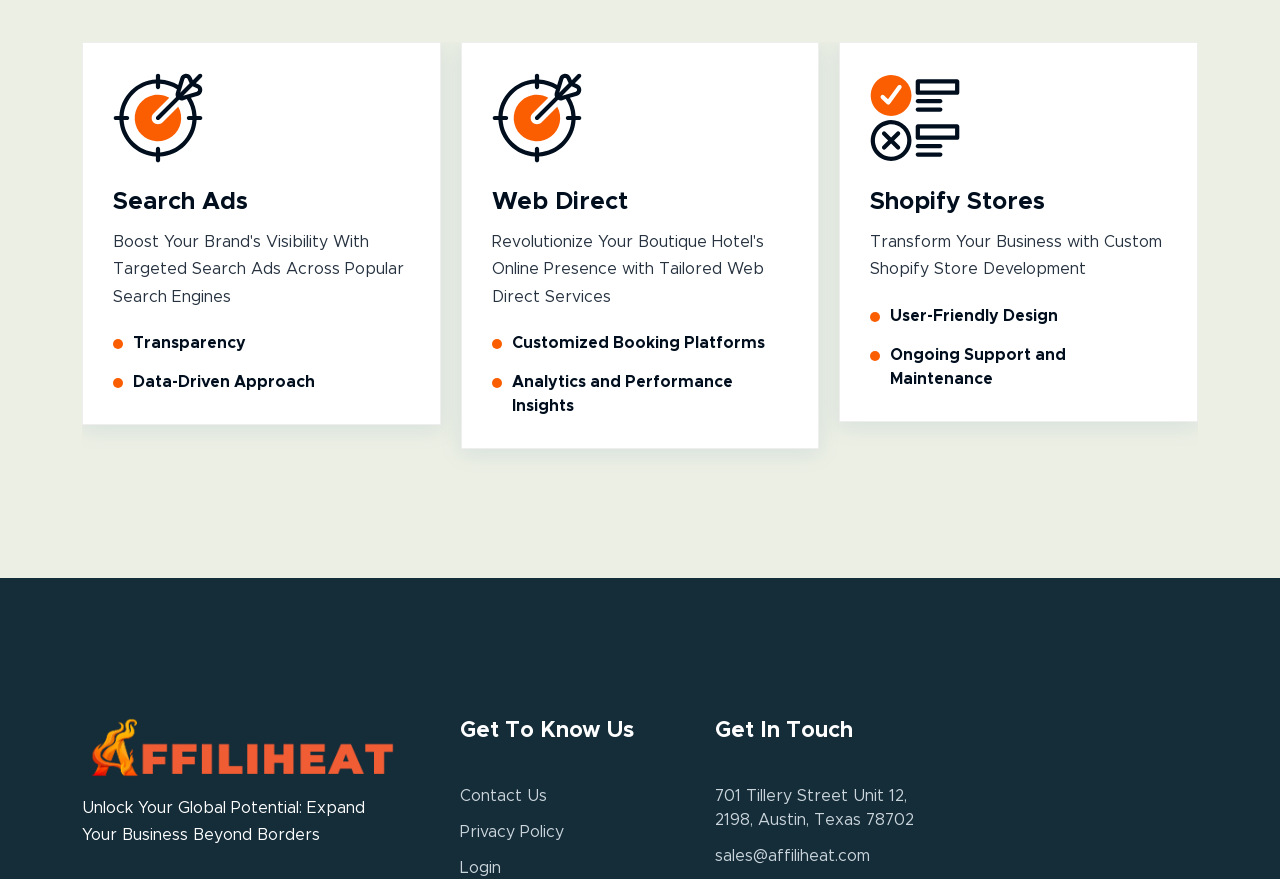Give the bounding box coordinates for the element described by: "Login".

[0.359, 0.978, 0.391, 0.997]